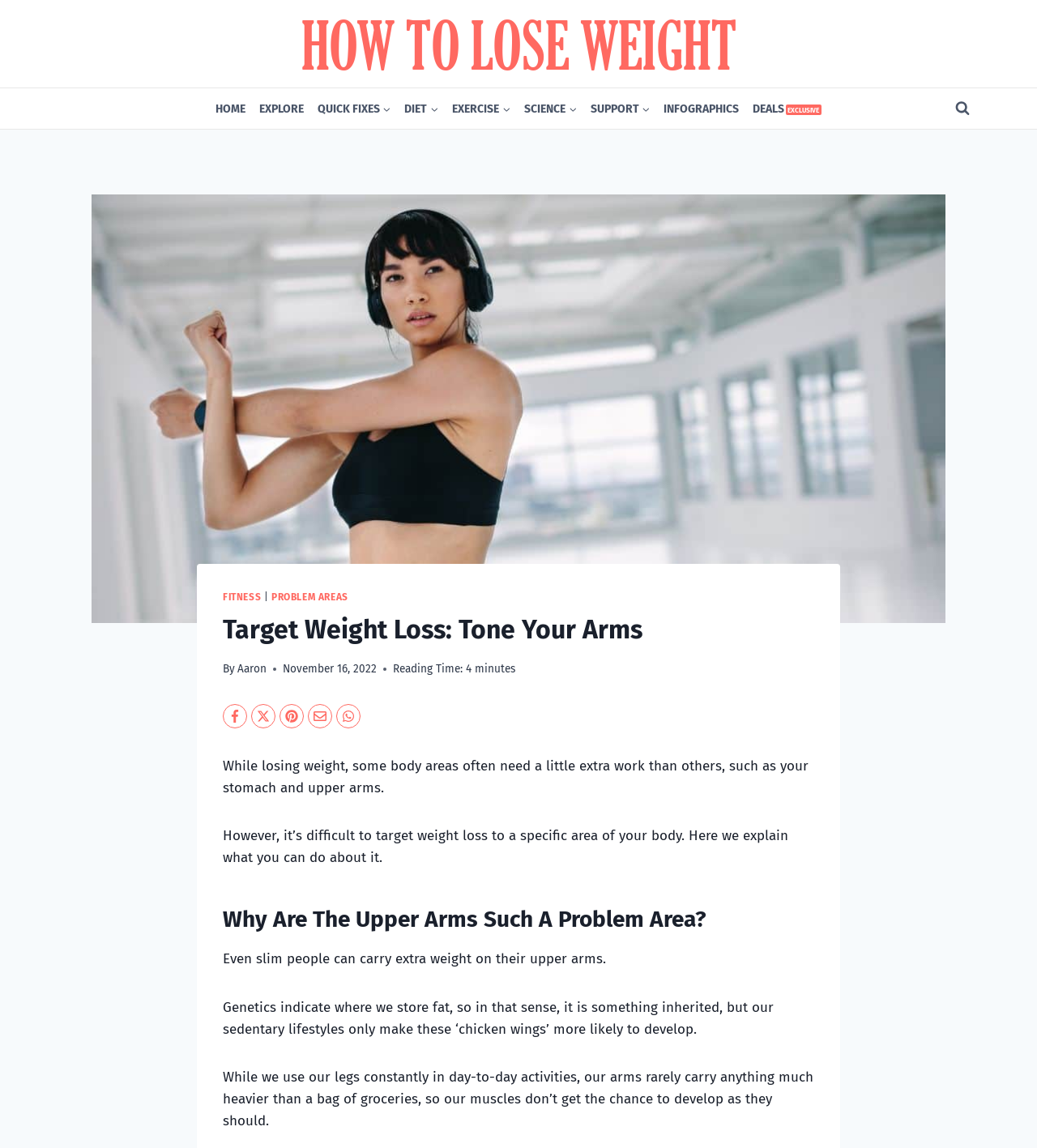What is the primary navigation menu?
Look at the image and provide a short answer using one word or a phrase.

HOME, EXPLORE, QUICK FIXES, DIET, EXERCISE, SCIENCE, SUPPORT, INFOGRAPHICS, DEALSEXCLUSIVE